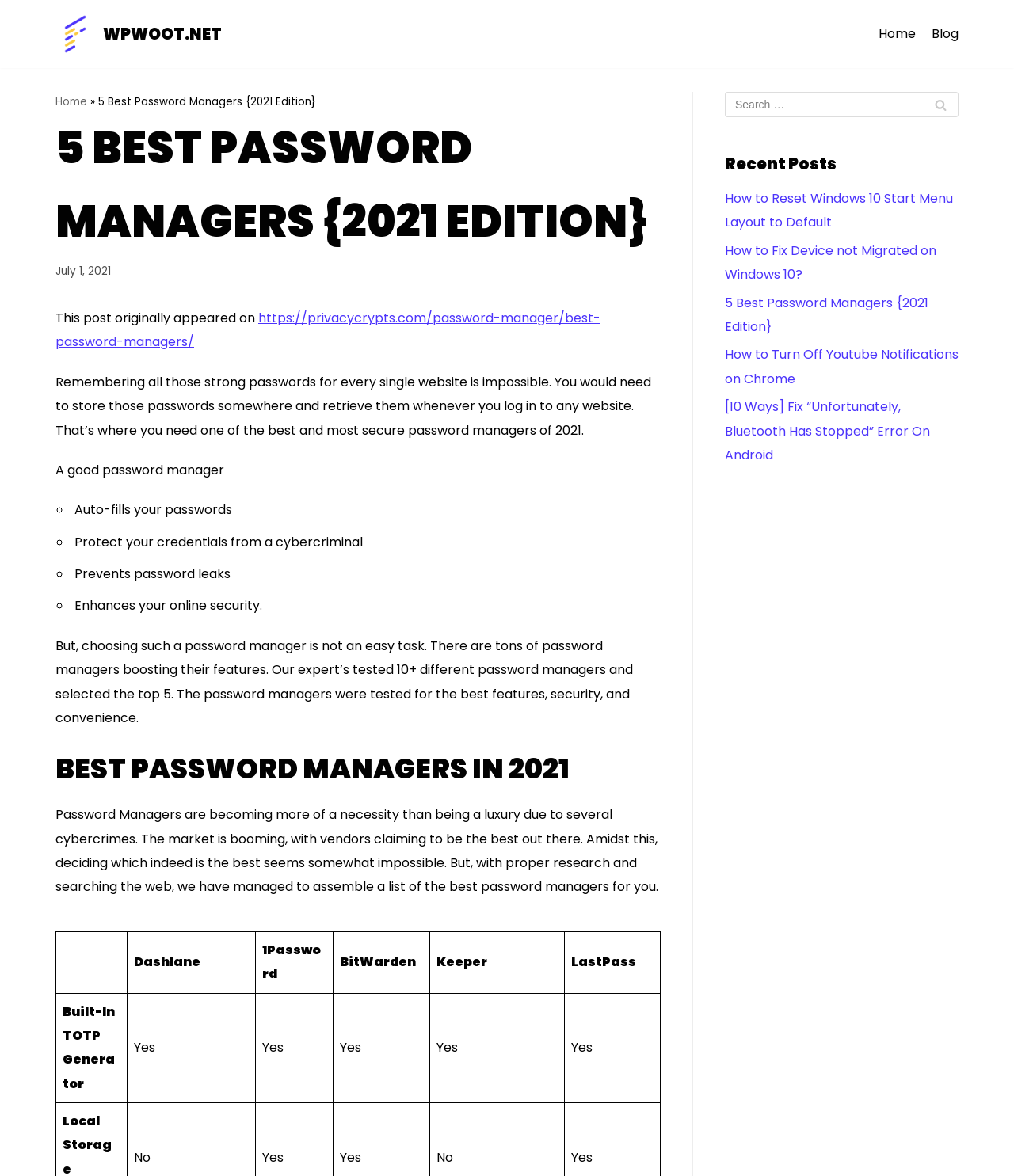Please identify the bounding box coordinates of the element's region that I should click in order to complete the following instruction: "Search for something". The bounding box coordinates consist of four float numbers between 0 and 1, i.e., [left, top, right, bottom].

[0.715, 0.078, 0.945, 0.1]